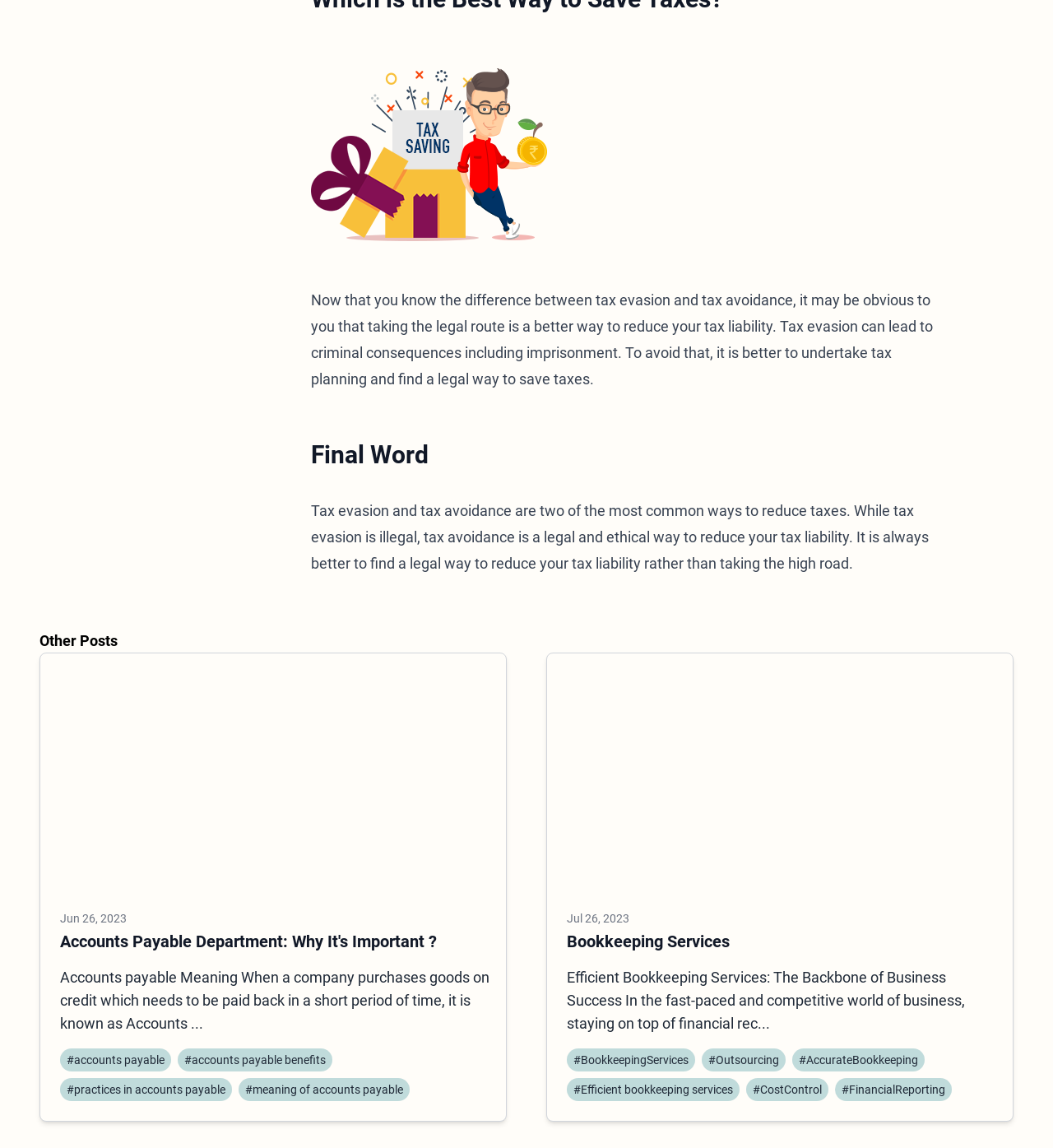Highlight the bounding box coordinates of the element that should be clicked to carry out the following instruction: "Click on the hashtag '#accounts payable'". The coordinates must be given as four float numbers ranging from 0 to 1, i.e., [left, top, right, bottom].

[0.057, 0.913, 0.162, 0.933]